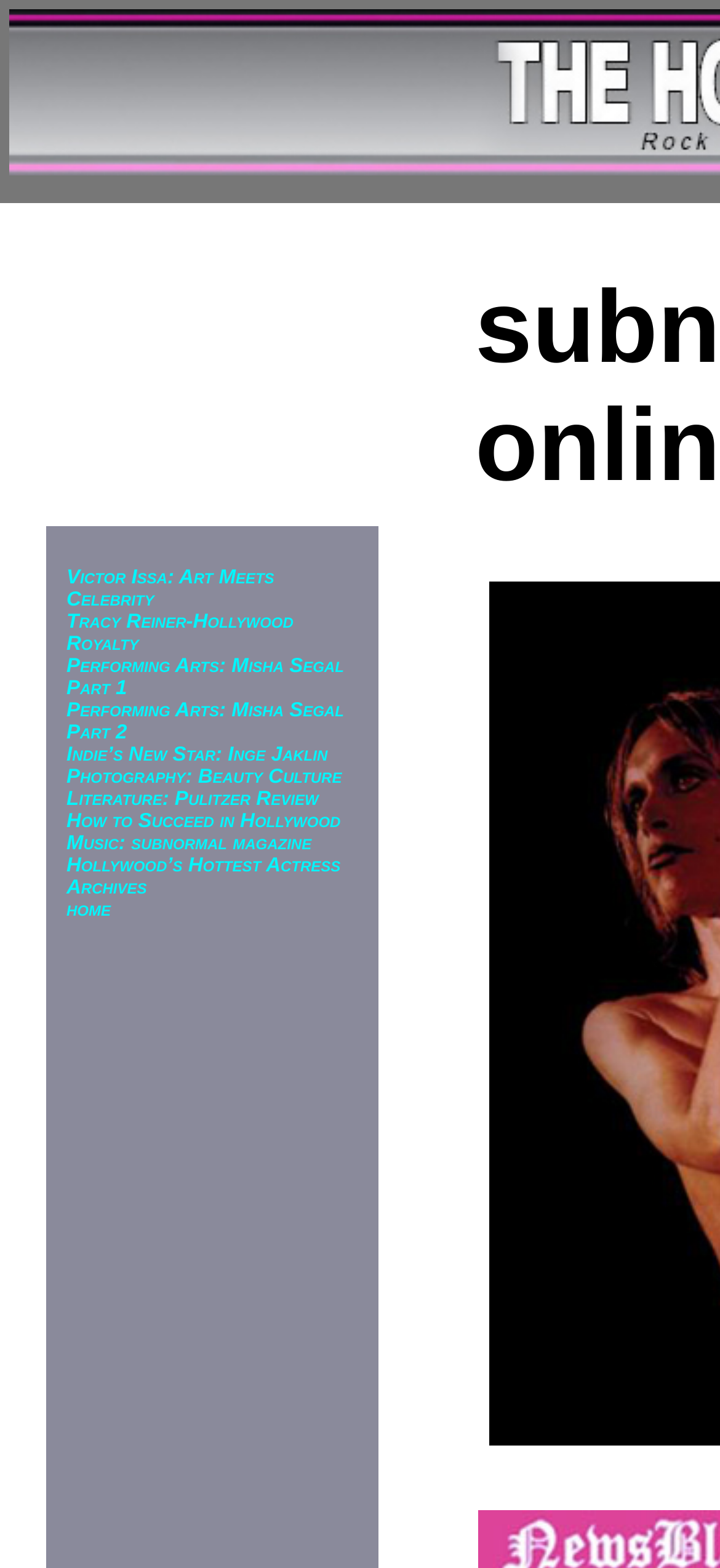Show the bounding box coordinates for the HTML element as described: "Instagram".

None